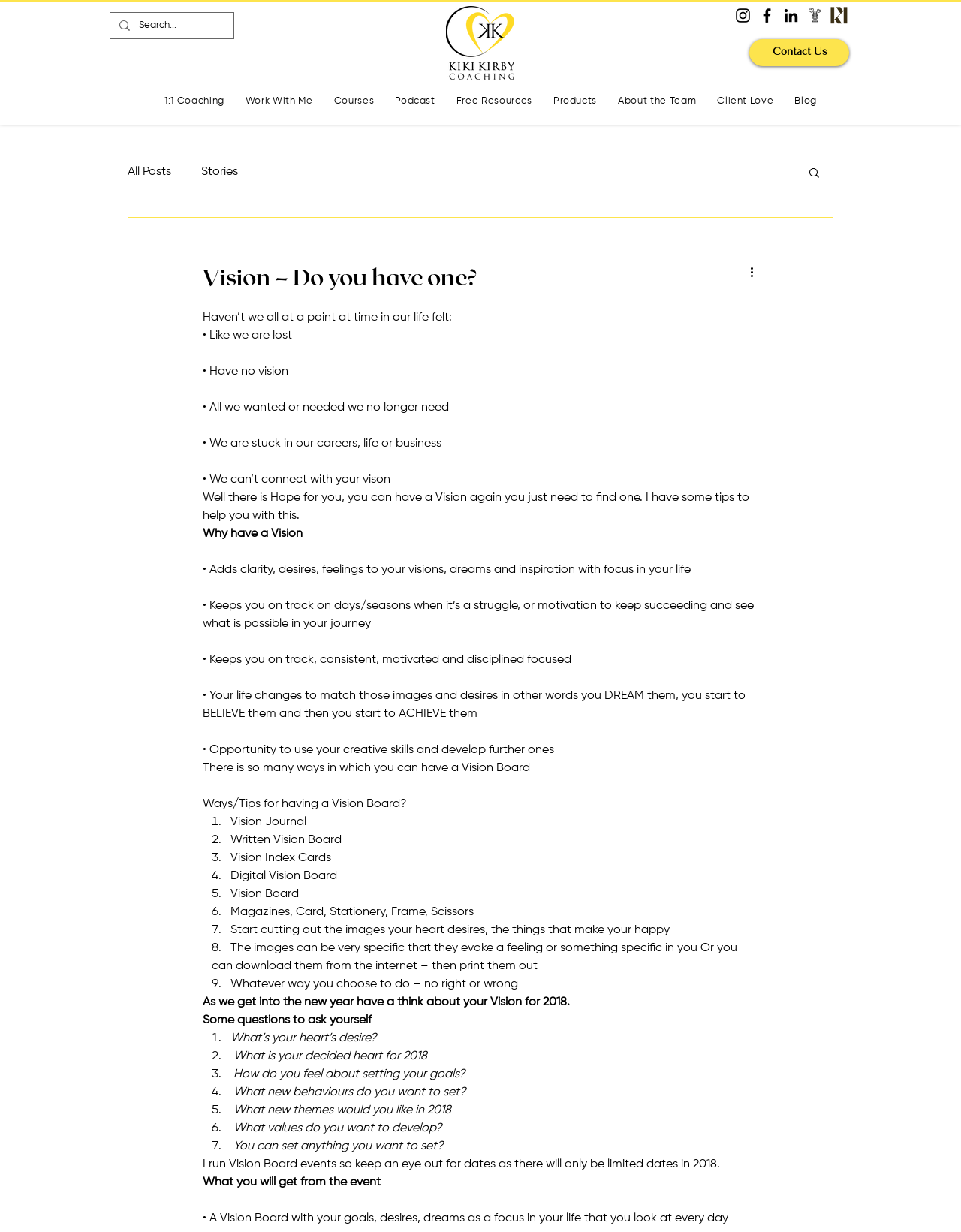Pinpoint the bounding box coordinates of the area that should be clicked to complete the following instruction: "Explore the '1:1 Coaching' option". The coordinates must be given as four float numbers between 0 and 1, i.e., [left, top, right, bottom].

[0.163, 0.073, 0.242, 0.091]